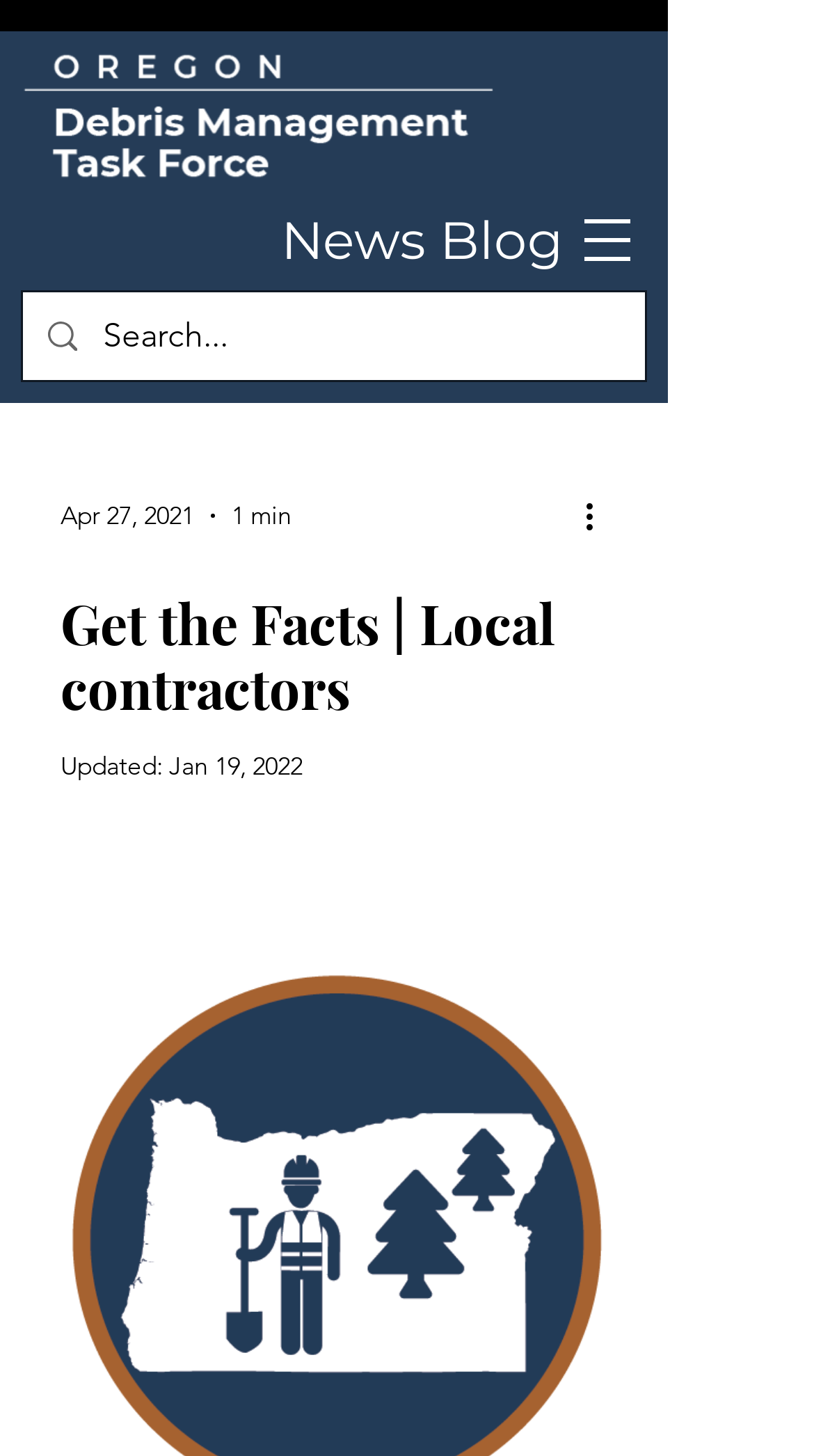What is the reading time of the article?
Answer the question based on the image using a single word or a brief phrase.

1 min